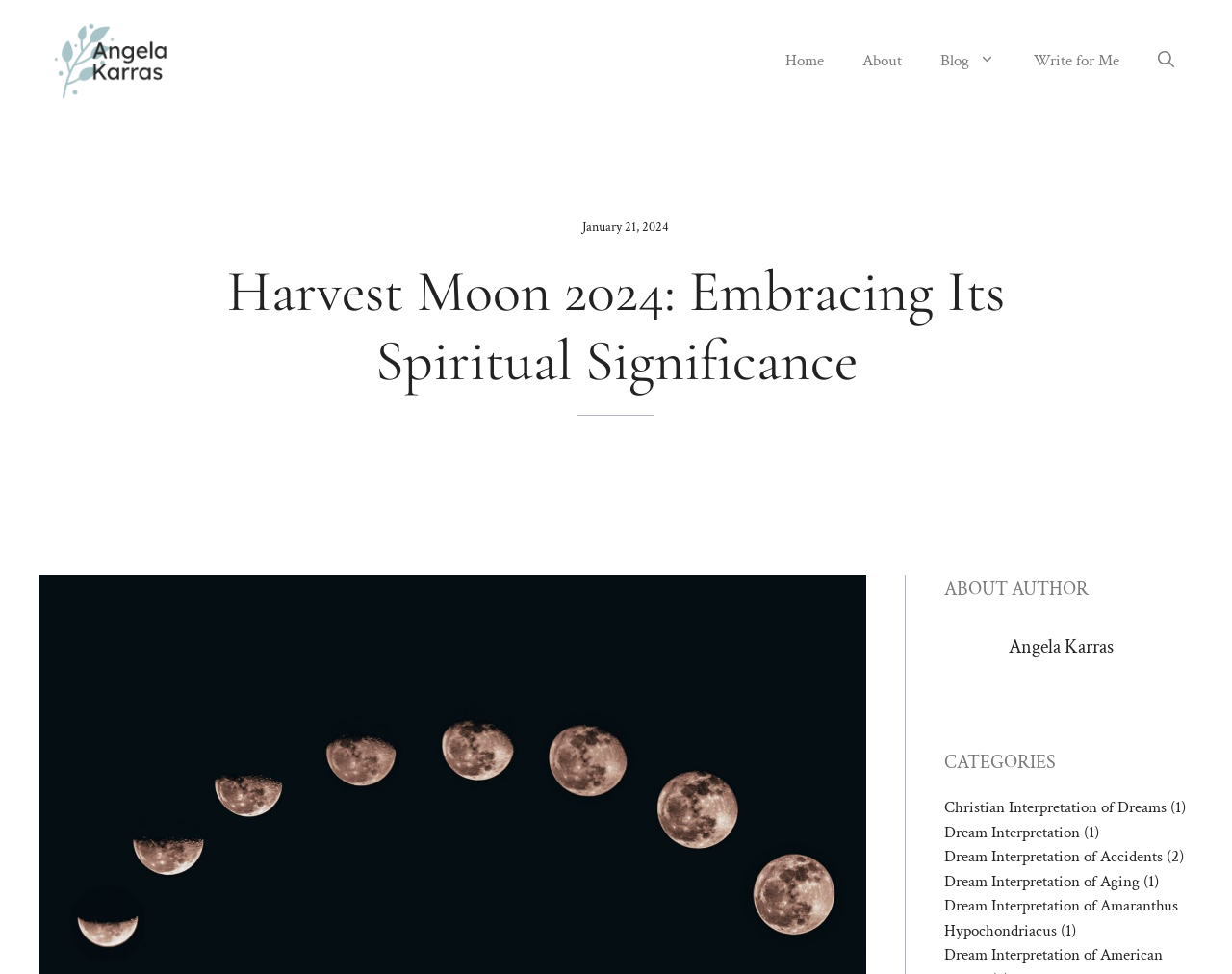Locate the bounding box coordinates of the element you need to click to accomplish the task described by this instruction: "view Christian Interpretation of Dreams category".

[0.766, 0.818, 0.947, 0.84]